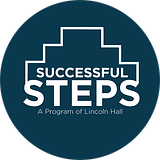What is the affiliation of the 'Successful Steps' program?
Use the information from the image to give a detailed answer to the question.

The logo notes 'A Program of Lincoln Hall' in smaller text below the main title, reinforcing the affiliation and purpose of the initiative, which is to provide guidance or educational opportunities through Lincoln Hall's offerings.